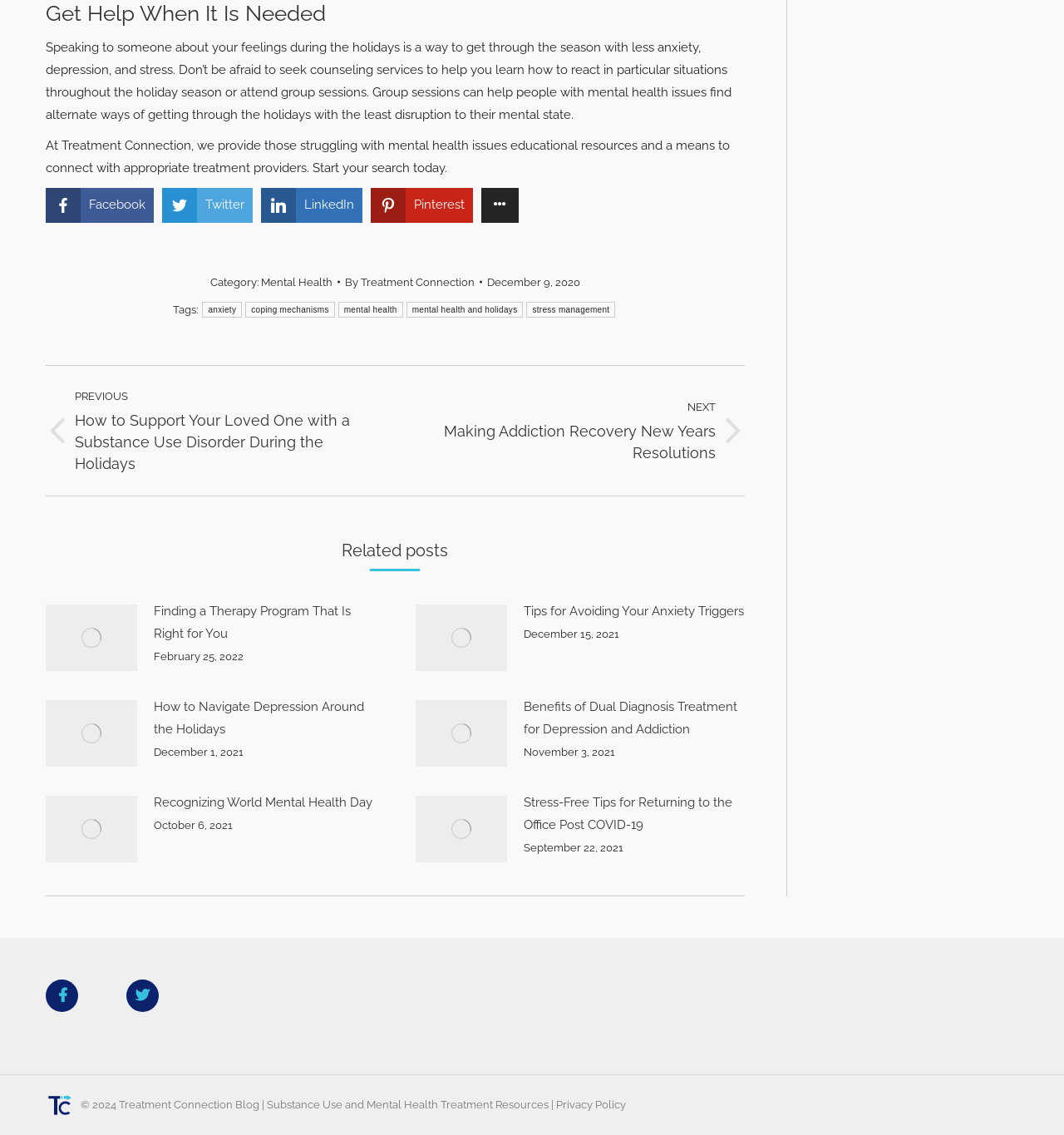Provide a one-word or one-phrase answer to the question:
What is the purpose of Treatment Connection?

Provide mental health resources